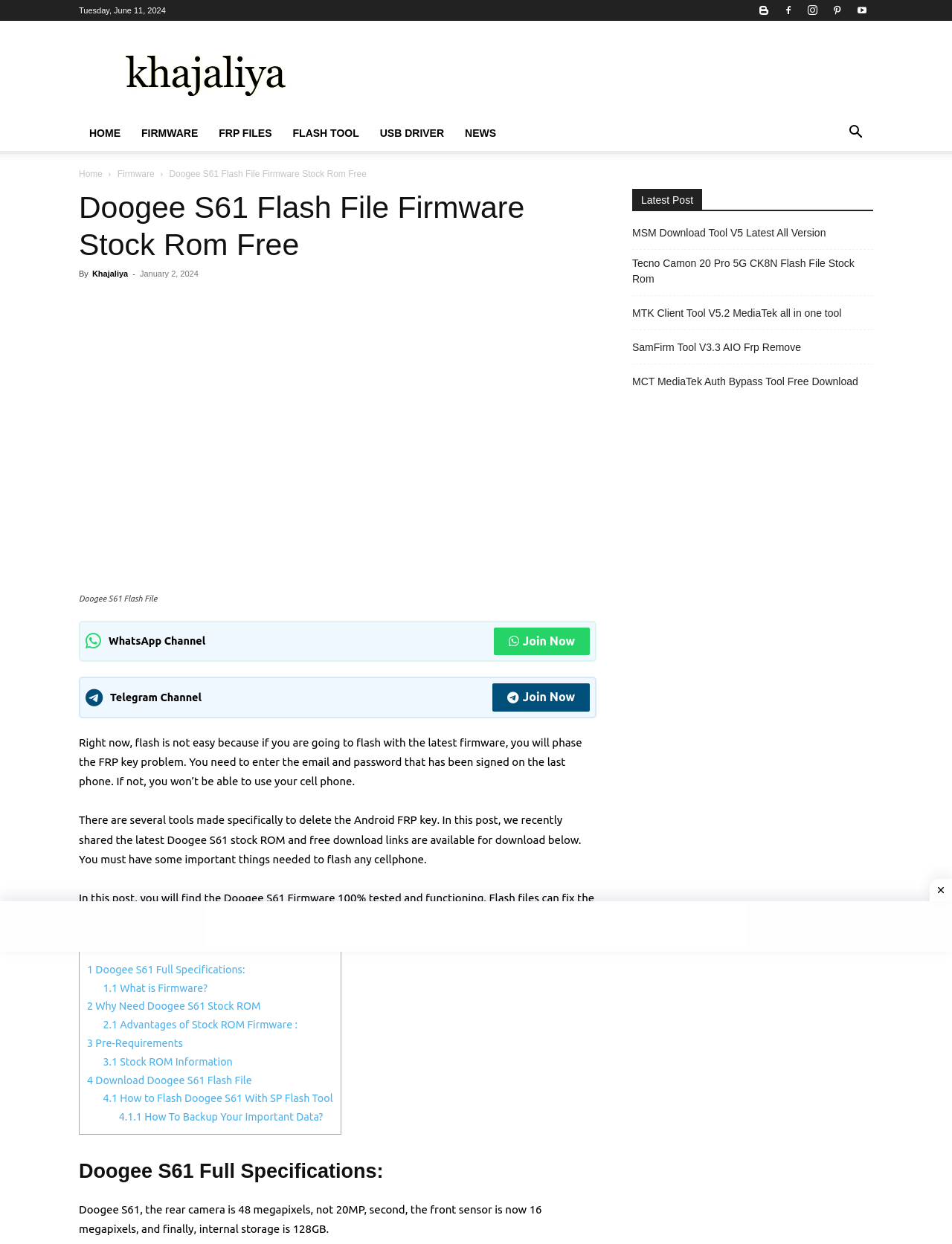Identify the bounding box coordinates of the clickable section necessary to follow the following instruction: "Click the HOME link". The coordinates should be presented as four float numbers from 0 to 1, i.e., [left, top, right, bottom].

[0.083, 0.093, 0.138, 0.121]